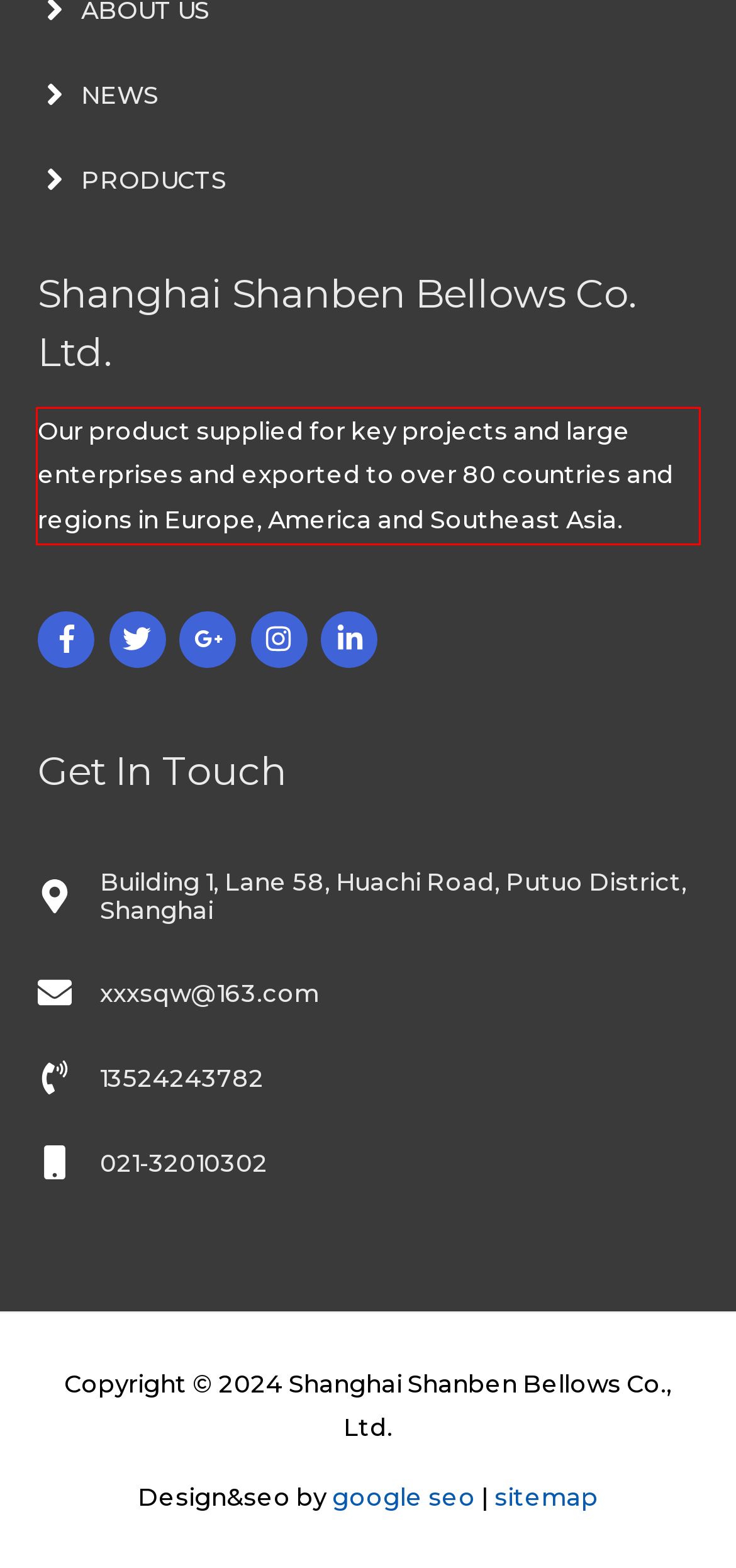The screenshot provided shows a webpage with a red bounding box. Apply OCR to the text within this red bounding box and provide the extracted content.

Our product supplied for key projects and large enterprises and exported to over 80 countries and regions in Europe, America and Southeast Asia.